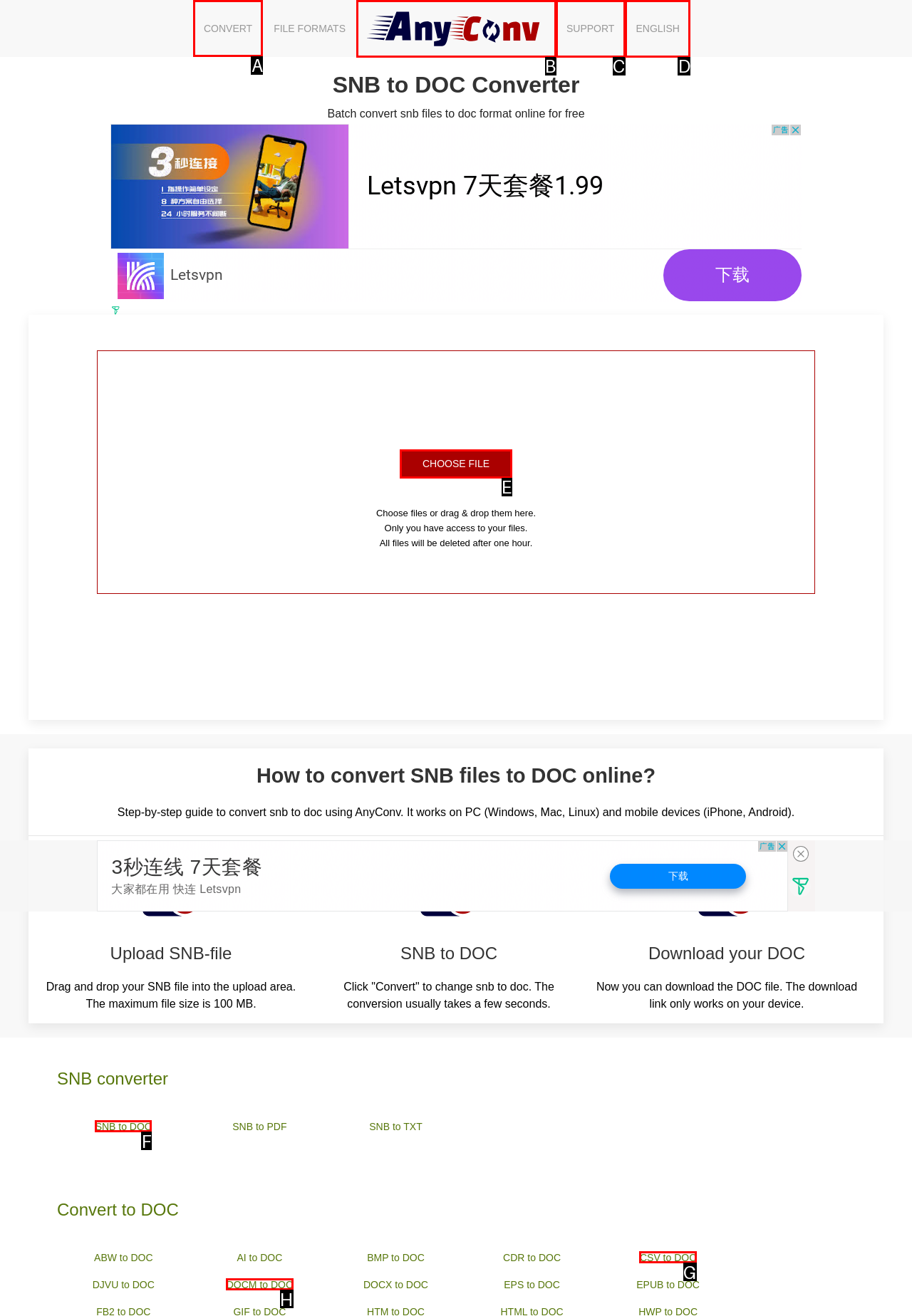From the given options, tell me which letter should be clicked to complete this task: Click the CONVERT button
Answer with the letter only.

A